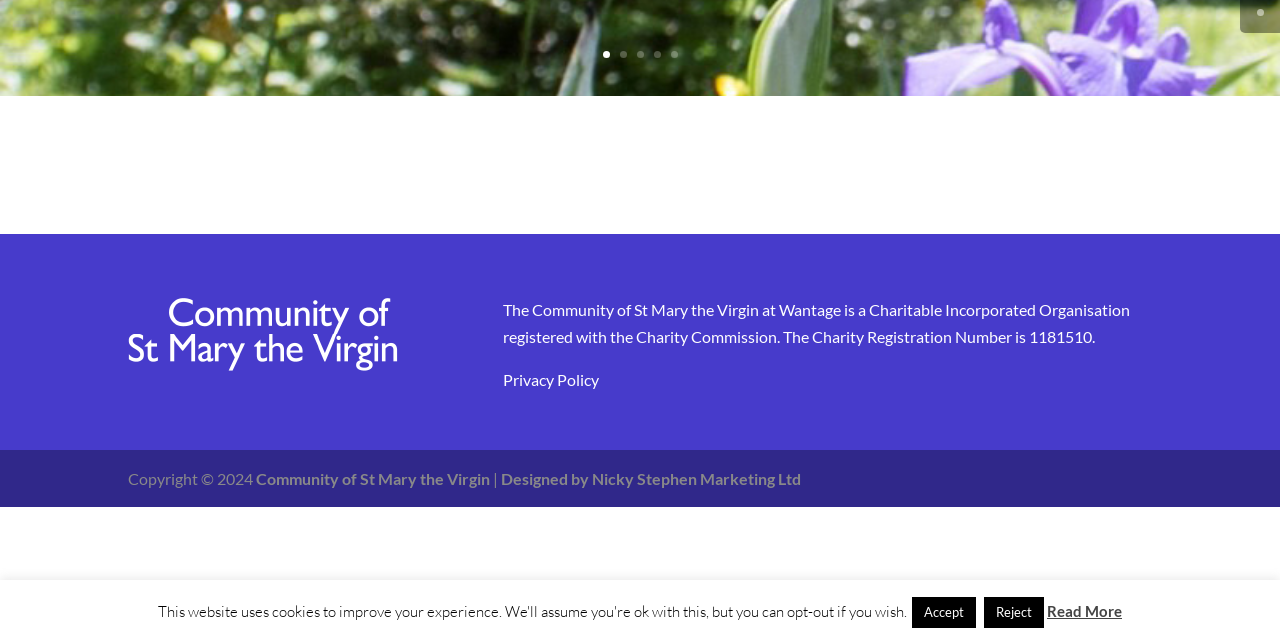Please determine the bounding box coordinates for the element with the description: "Read More".

[0.818, 0.941, 0.877, 0.969]